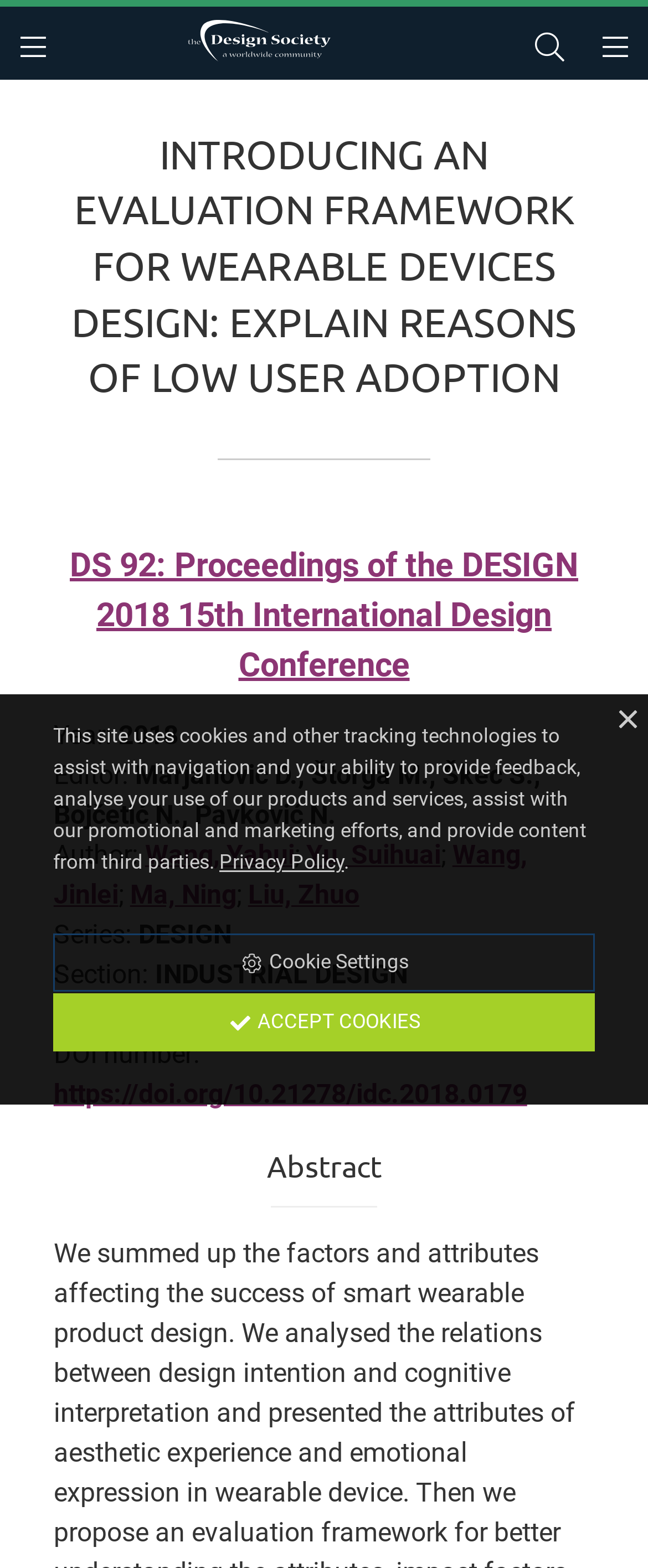What is the title of the article?
Using the information presented in the image, please offer a detailed response to the question.

I found the title of the article by looking at the heading element with the text 'INTRODUCING AN EVALUATION FRAMEWORK FOR WEARABLE DEVICES DESIGN: EXPLAIN REASONS OF LOW USER ADOPTION' which is a child element of the root element.